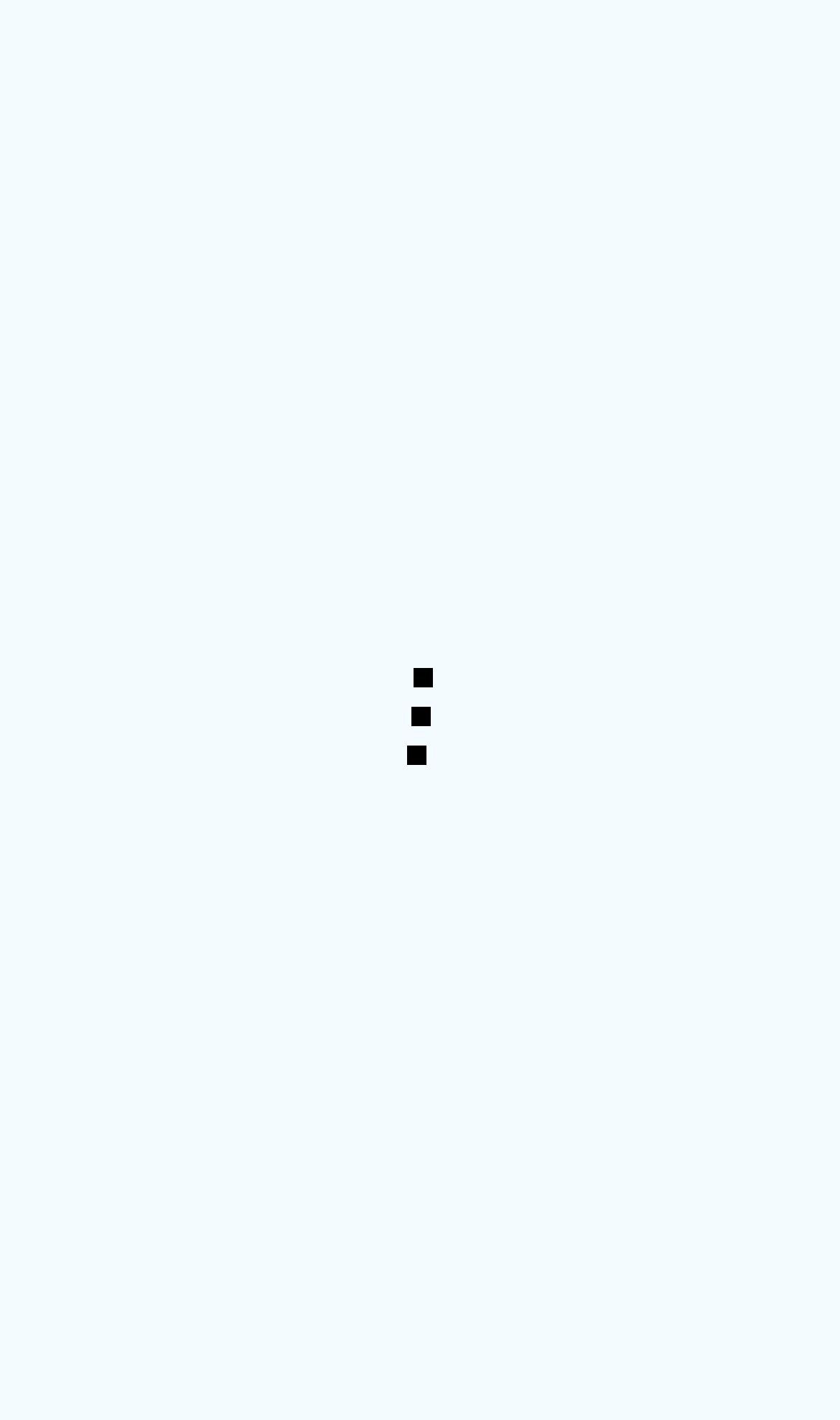Can you identify and provide the main heading of the webpage?

7 Best Places to Stay in Houston with Family